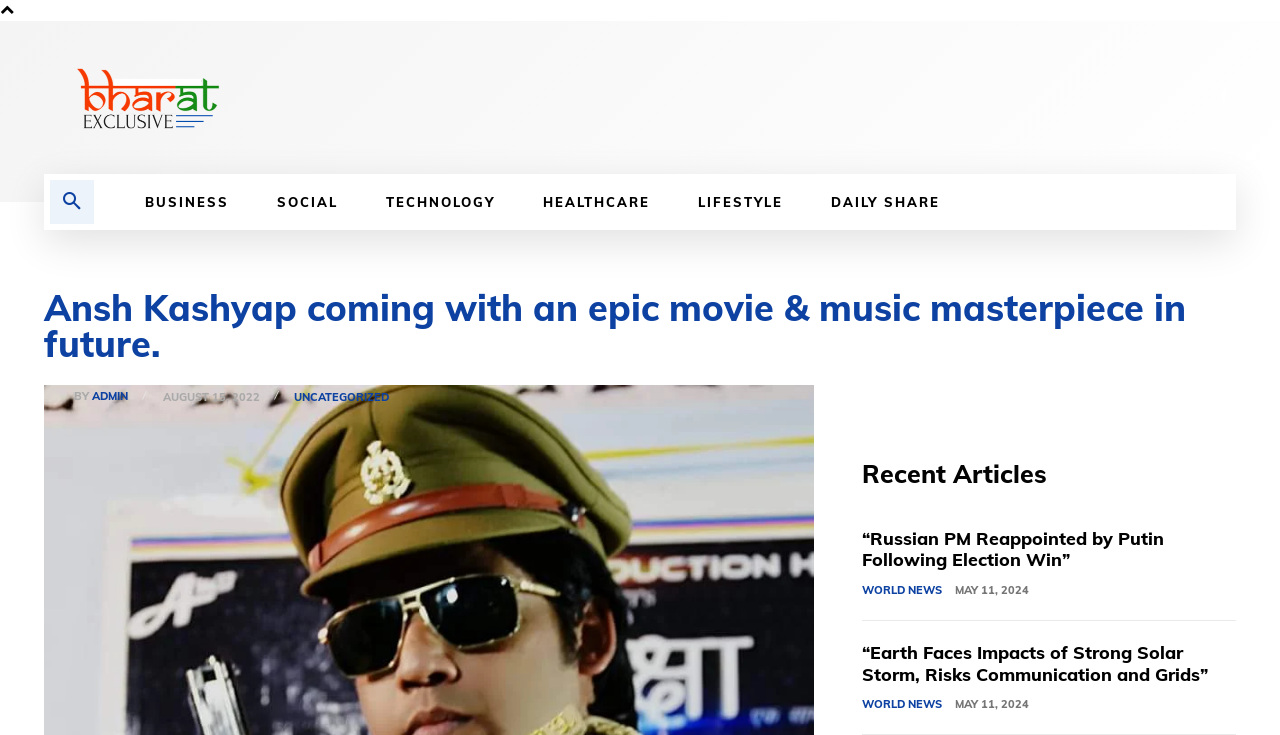Answer the question briefly using a single word or phrase: 
What is the date of the article 'Russian PM Reappointed by Putin Following Election Win'?

AUGUST 15, 2022